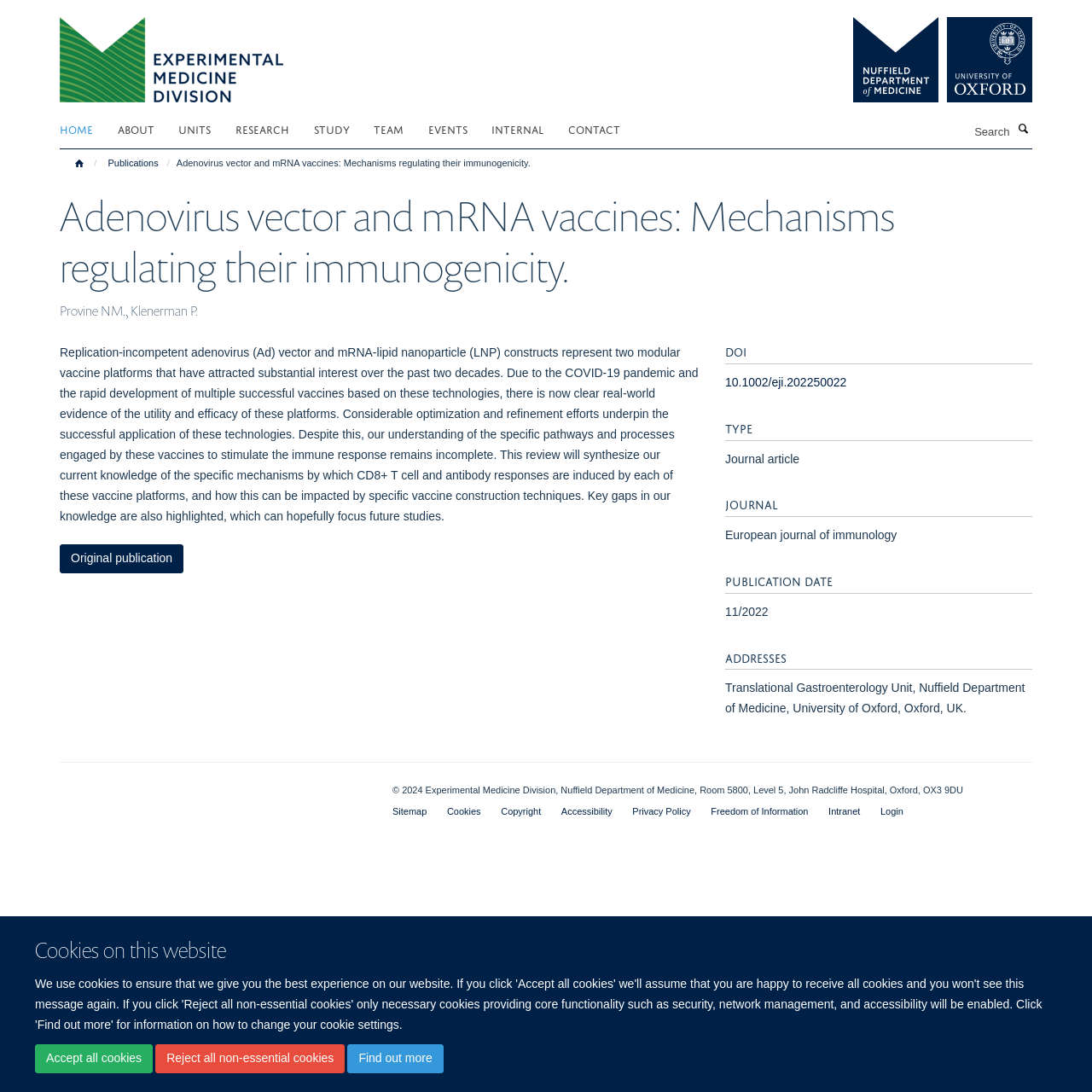What is the topic of the article? Analyze the screenshot and reply with just one word or a short phrase.

Adenovirus vector and mRNA vaccines